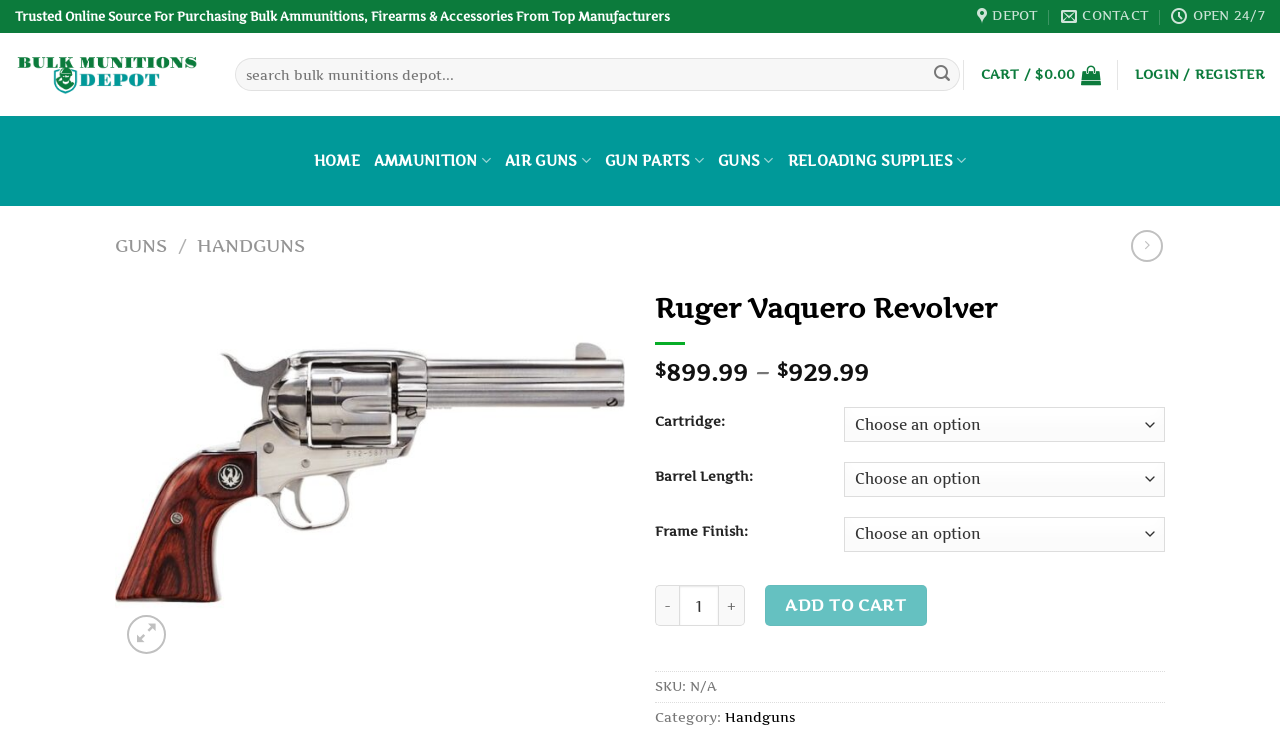Answer the question briefly using a single word or phrase: 
What is the function of the '+' and '-' buttons?

To increase or decrease quantity